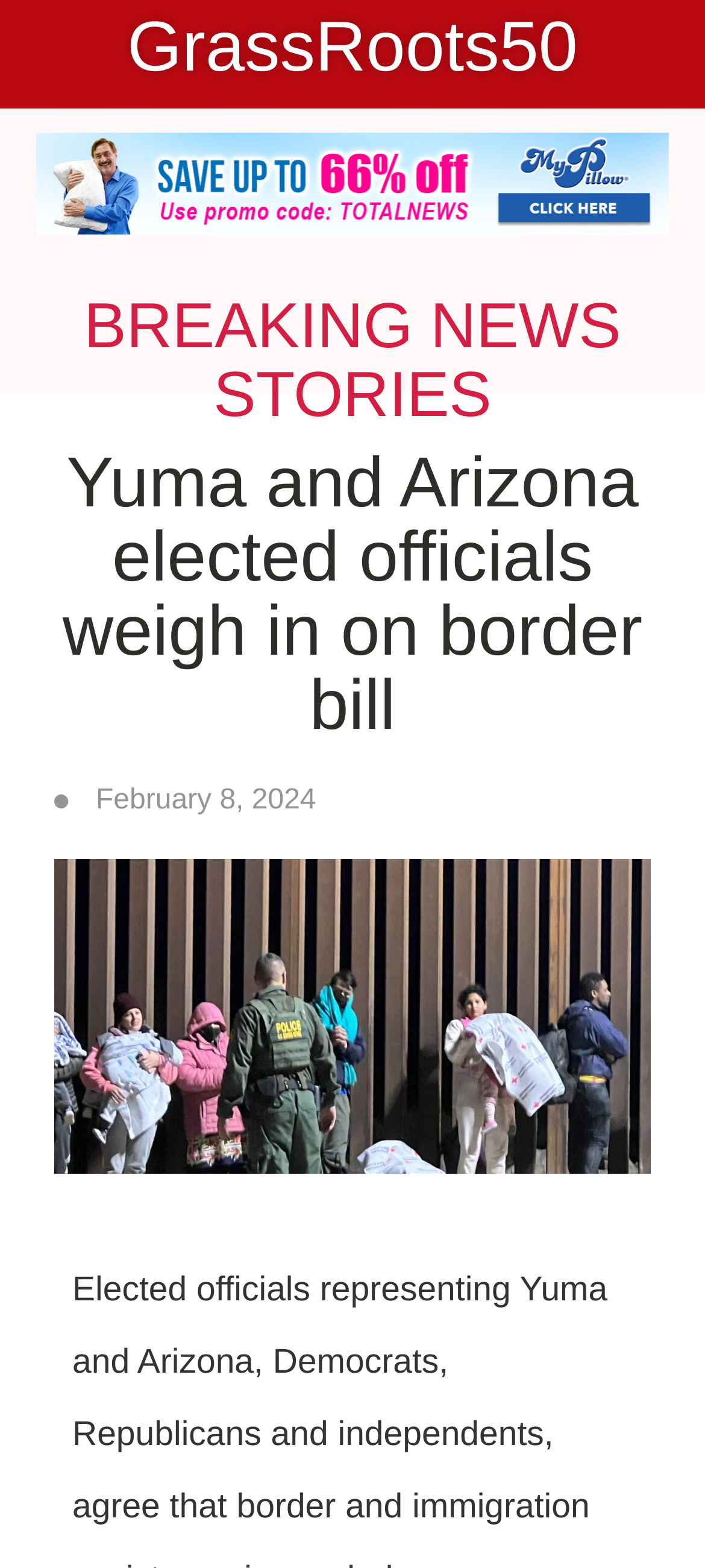What is the date of the article?
Relying on the image, give a concise answer in one word or a brief phrase.

February 8, 2024